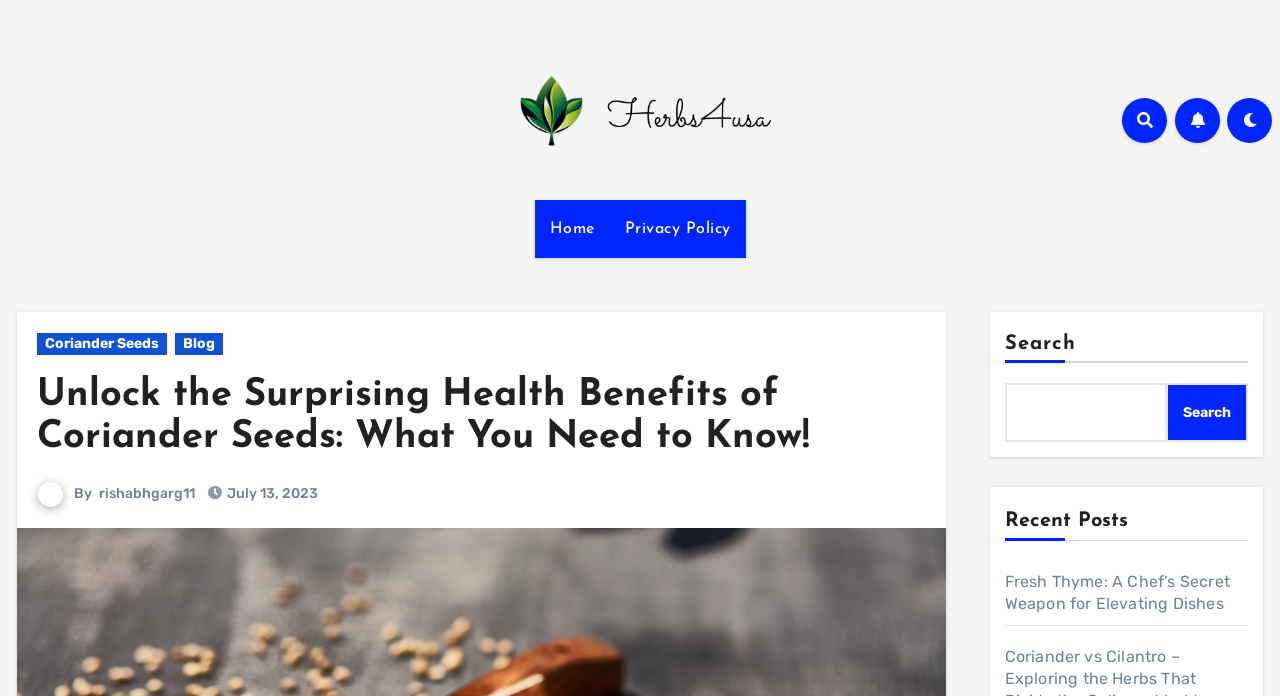What is the primary heading on this webpage?

Unlock the Surprising Health Benefits of Coriander Seeds: What You Need to Know!